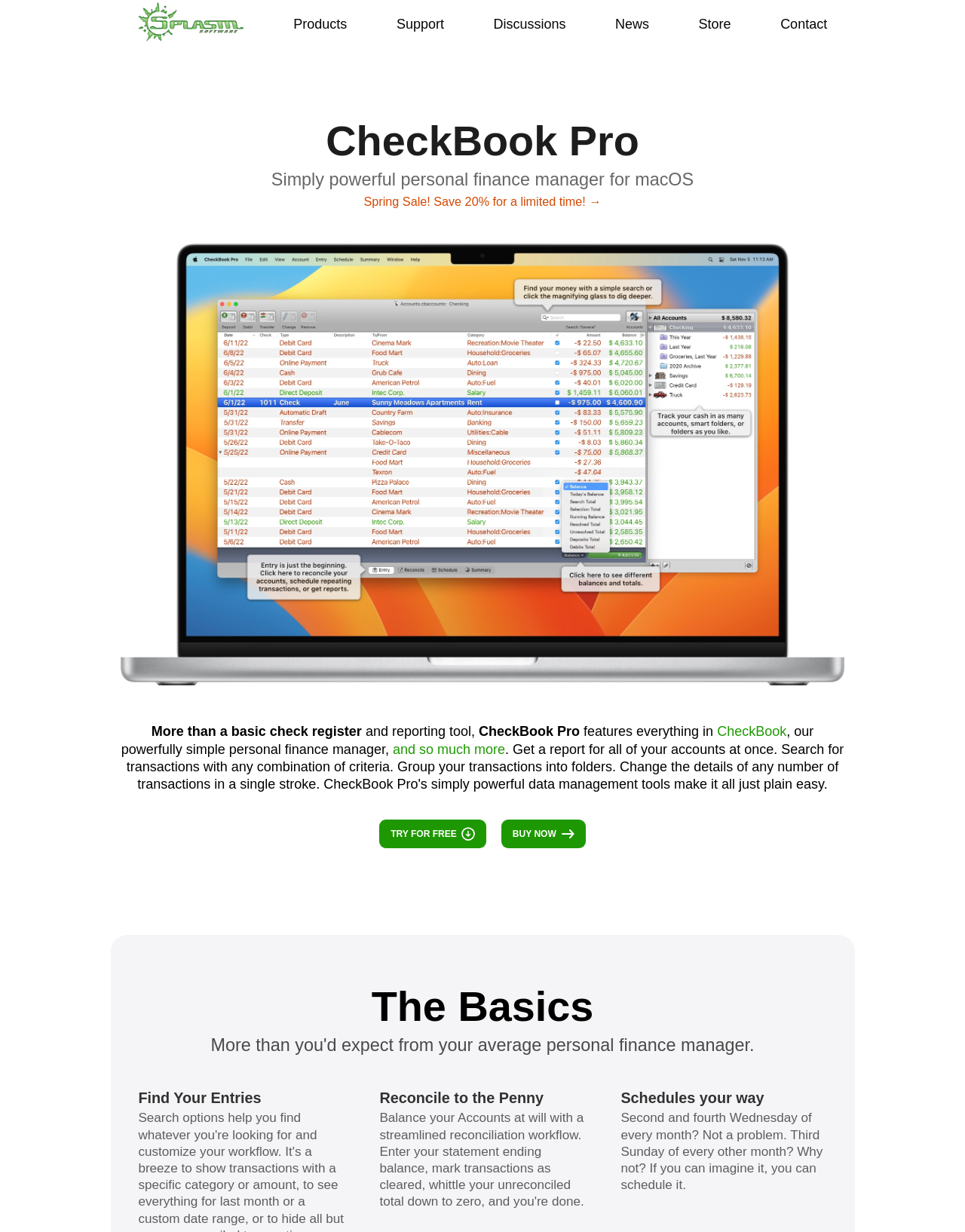Describe the entire webpage, focusing on both content and design.

The webpage is about CheckBook Pro, a personal finance manager for macOS. At the top, there is a navigation menu with links to "Splasm", "Products", "Support", "Discussions", "News", "Store", and "Contact". Below the navigation menu, there is a prominent header with the title "CheckBook Pro" and a subtitle "Simply powerful personal finance manager for macOS".

To the right of the header, there is a promotional link "Spring Sale! Save 20% for a limited time!" with an arrow pointing to the right. Below this link, there is a large image that takes up most of the width of the page, which appears to be an entry section.

On the left side of the page, there is a section that describes the features of CheckBook Pro. It starts with a heading "More than a basic check register" and continues with a series of short paragraphs that highlight the capabilities of the software. There are also links to "CheckBook" and "and so much more" within this section.

In the middle of the page, there are two prominent buttons: "TRY FOR FREE" and "BUY NOW", each with a small icon next to it. Below these buttons, there are three sections that highlight specific features of CheckBook Pro, including "The Basics", "Find Your Entries", and "Reconcile to the Penny". The last section also includes a longer paragraph that describes the scheduling capabilities of the software.

Overall, the webpage is focused on promoting CheckBook Pro and its features, with a clear call-to-action to try or buy the software.